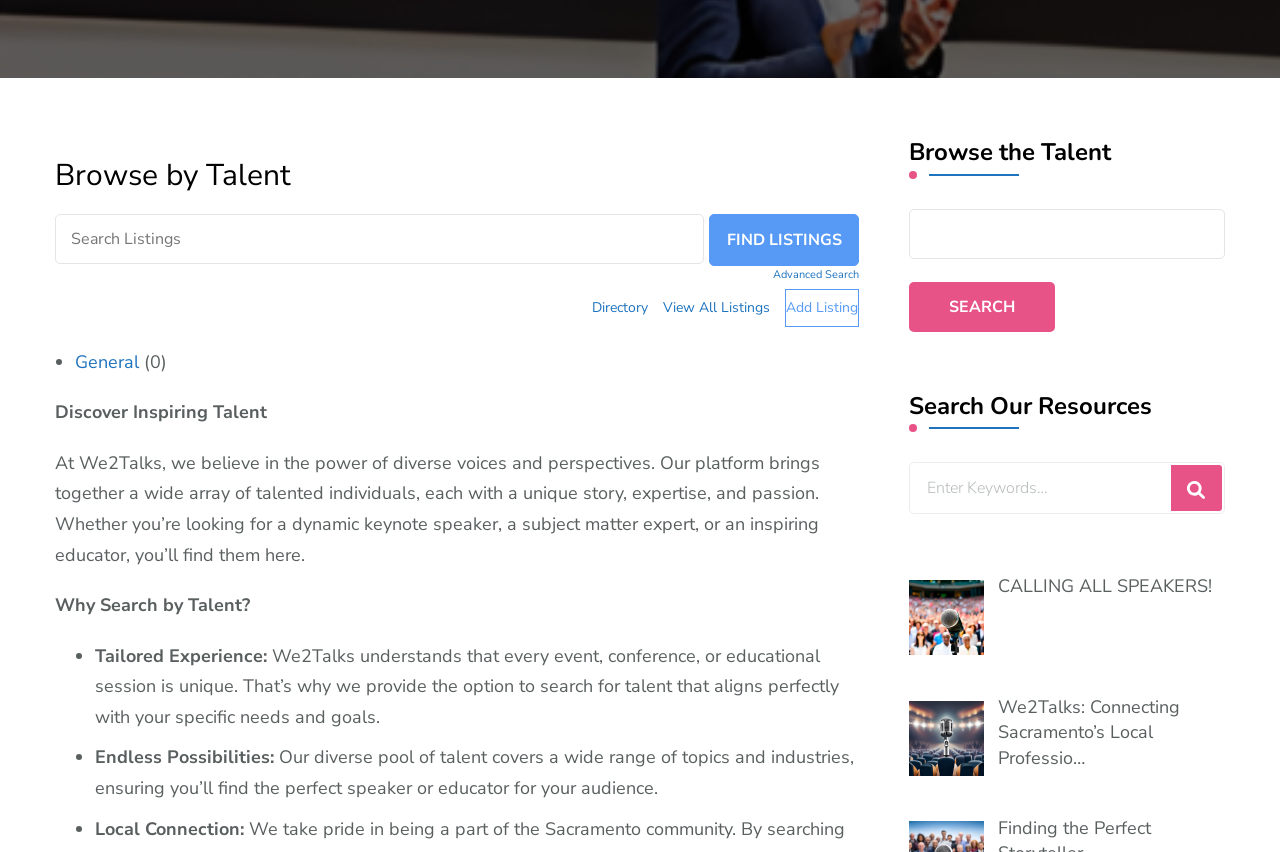Provide the bounding box coordinates for the UI element that is described by this text: "Advanced Search". The coordinates should be in the form of four float numbers between 0 and 1: [left, top, right, bottom].

[0.554, 0.312, 0.671, 0.334]